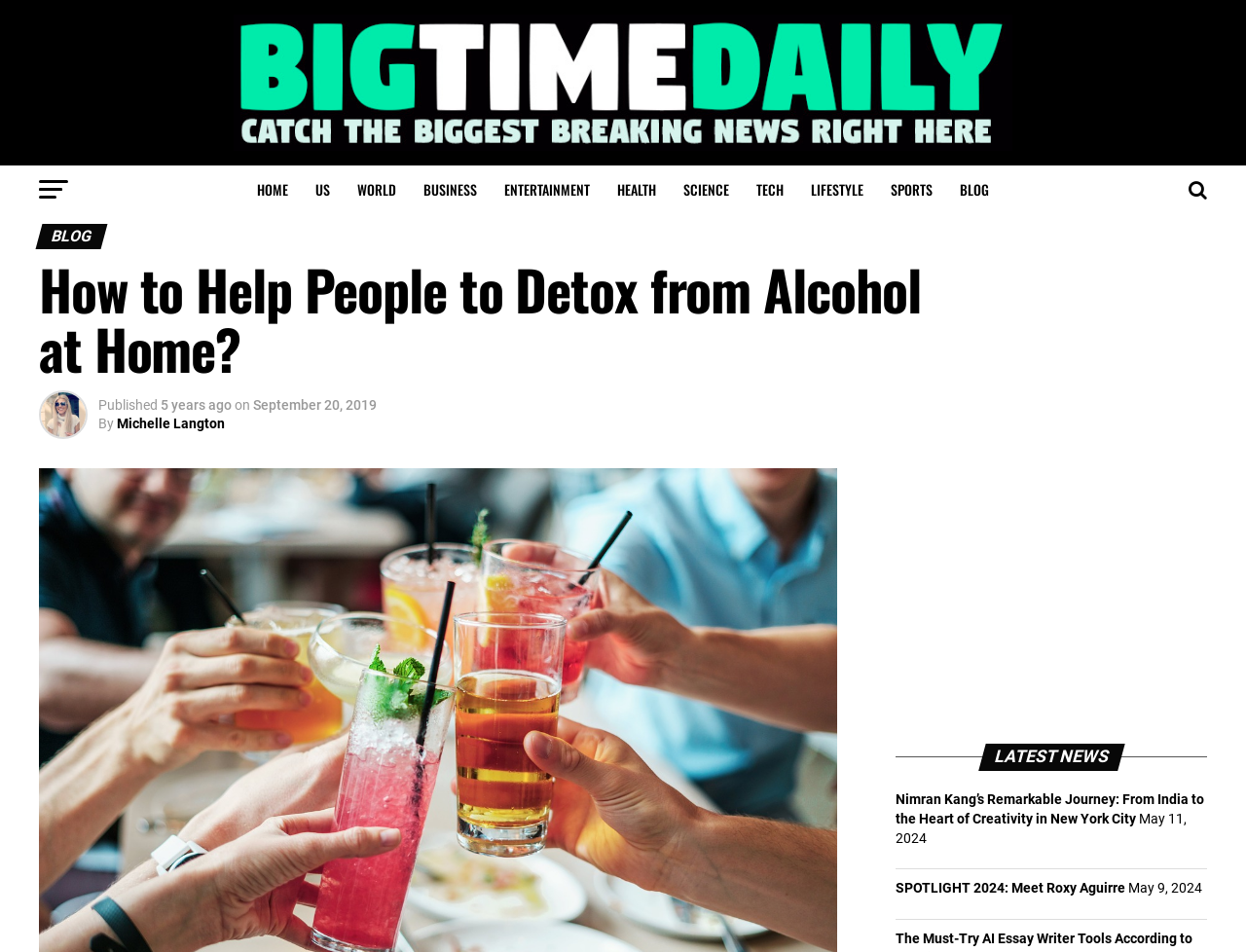What is the title of the latest news article?
Refer to the image and provide a thorough answer to the question.

I found the title of the latest news article by looking at the section below the blog post, which is labeled 'LATEST NEWS'. The first article in this section has the title 'Nimran Kang’s Remarkable Journey: From India to the Heart of Creativity in New York City'.